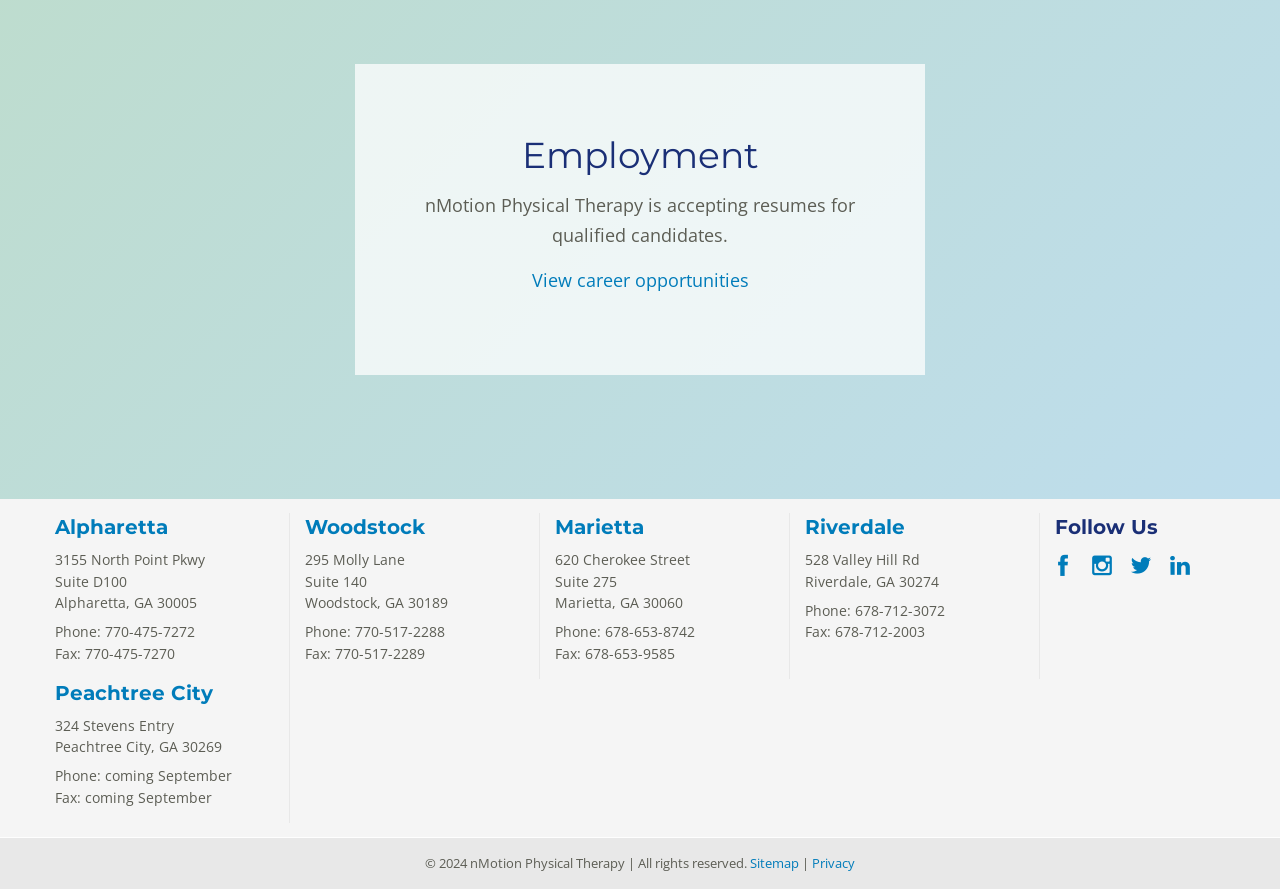Please locate the bounding box coordinates for the element that should be clicked to achieve the following instruction: "View Sitemap". Ensure the coordinates are given as four float numbers between 0 and 1, i.e., [left, top, right, bottom].

[0.586, 0.96, 0.624, 0.98]